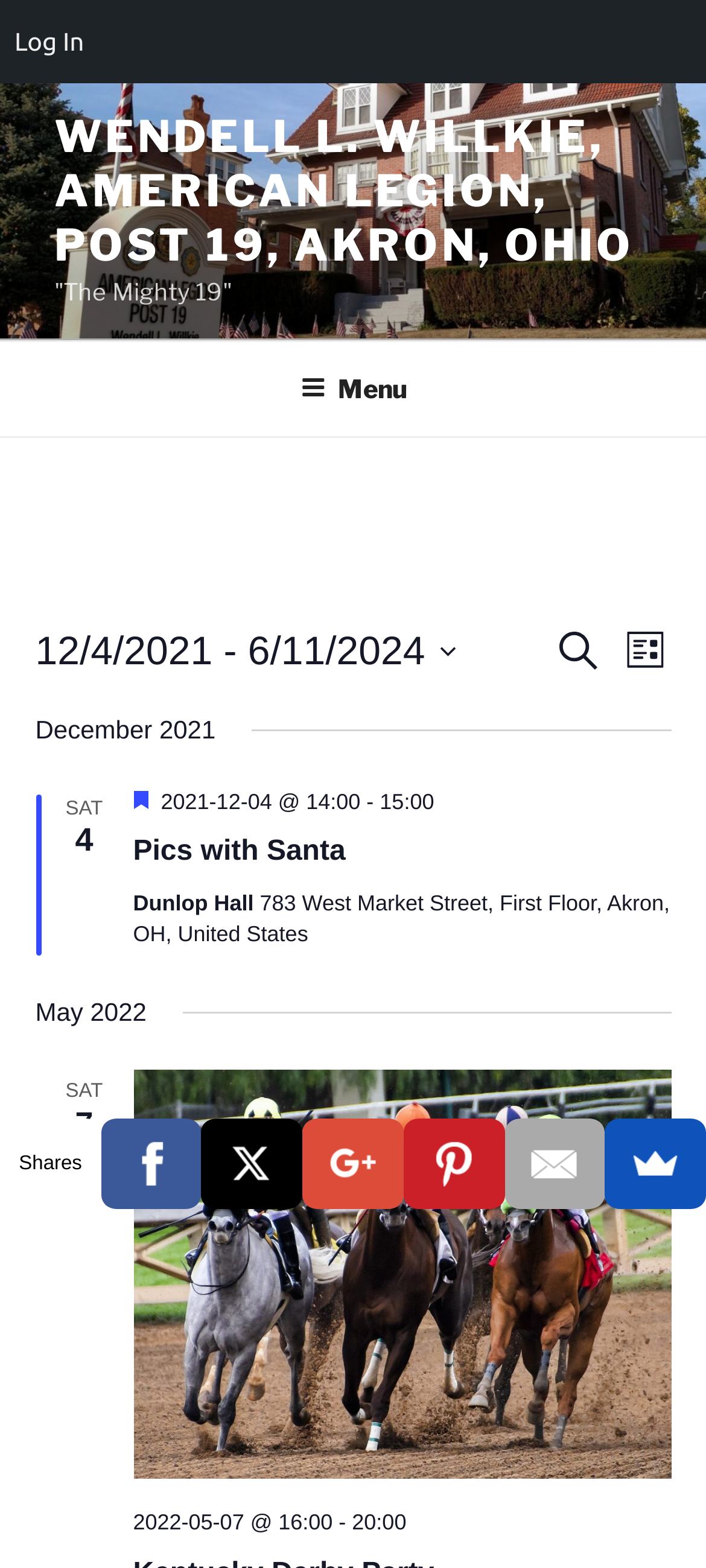Can you find the bounding box coordinates of the area I should click to execute the following instruction: "Share on Facebook"?

[0.143, 0.713, 0.286, 0.771]